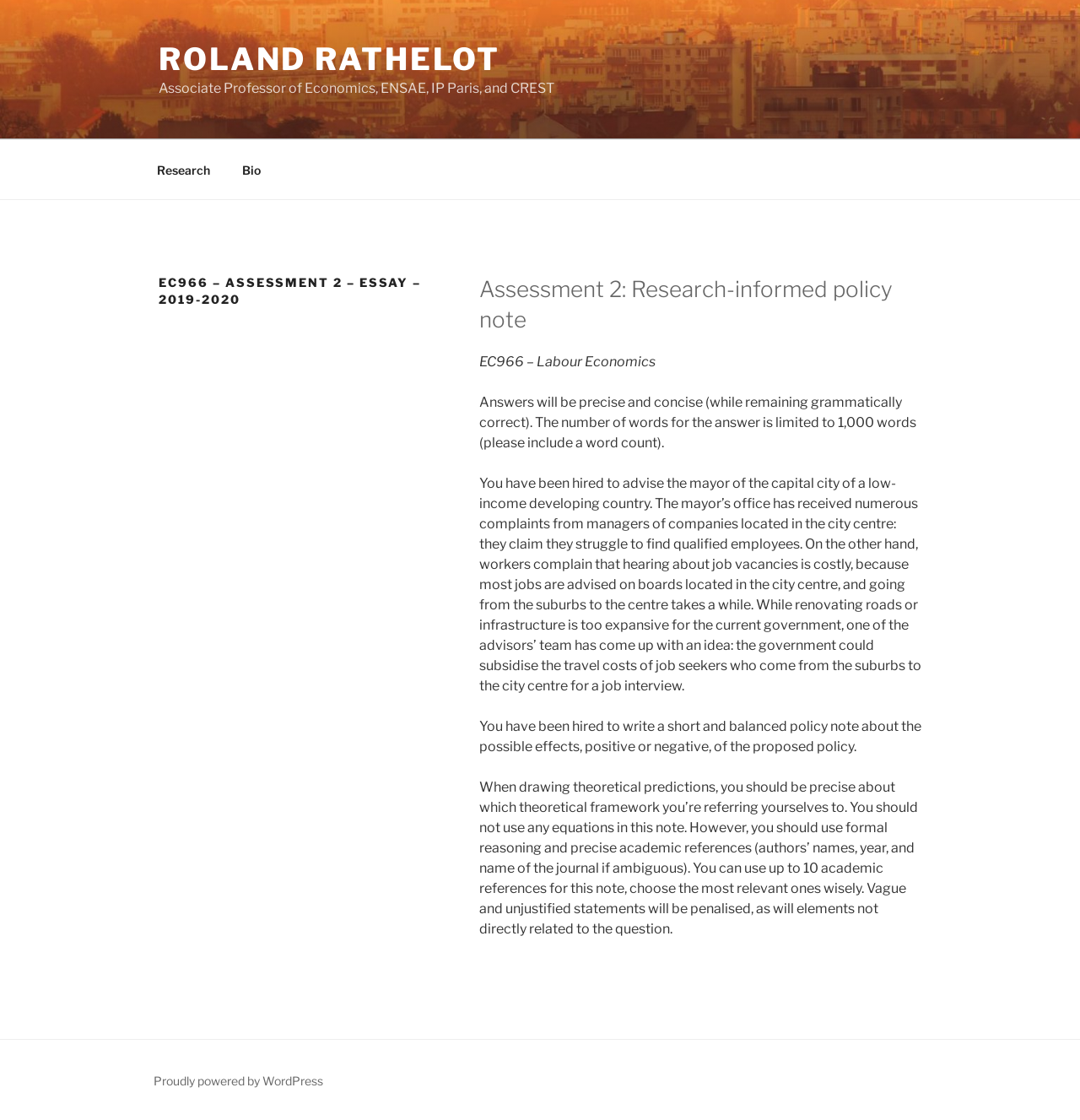What is the word limit for the answer?
Based on the screenshot, give a detailed explanation to answer the question.

The answer can be found in the static text element 'Answers will be precise and concise (while remaining grammatically correct). The number of words for the answer is limited to 1,000 words (please include a word count).' which is located below the heading 'Assessment 2: Research-informed policy note'.